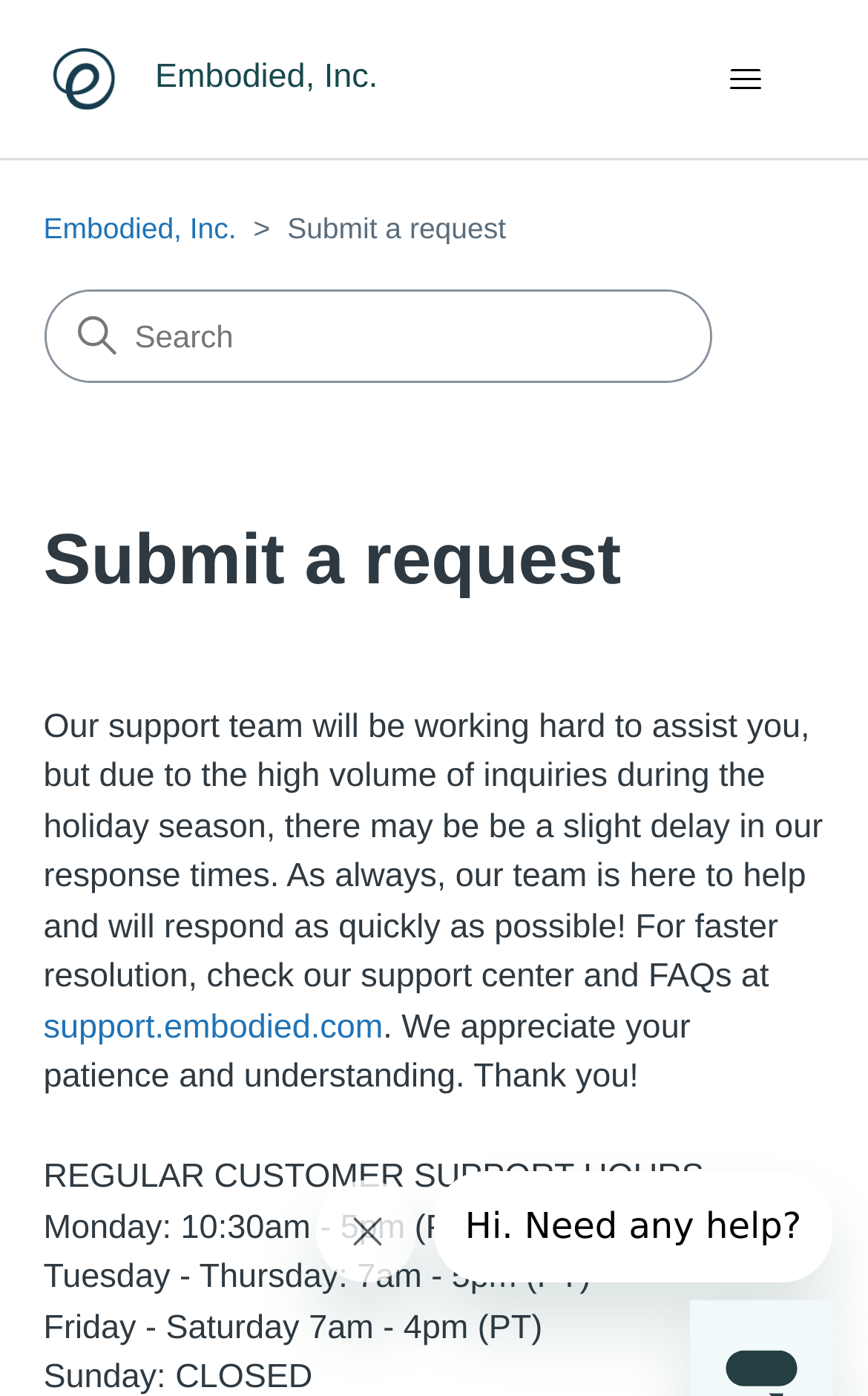What is the company's support center URL?
Give a one-word or short phrase answer based on the image.

support.embodied.com